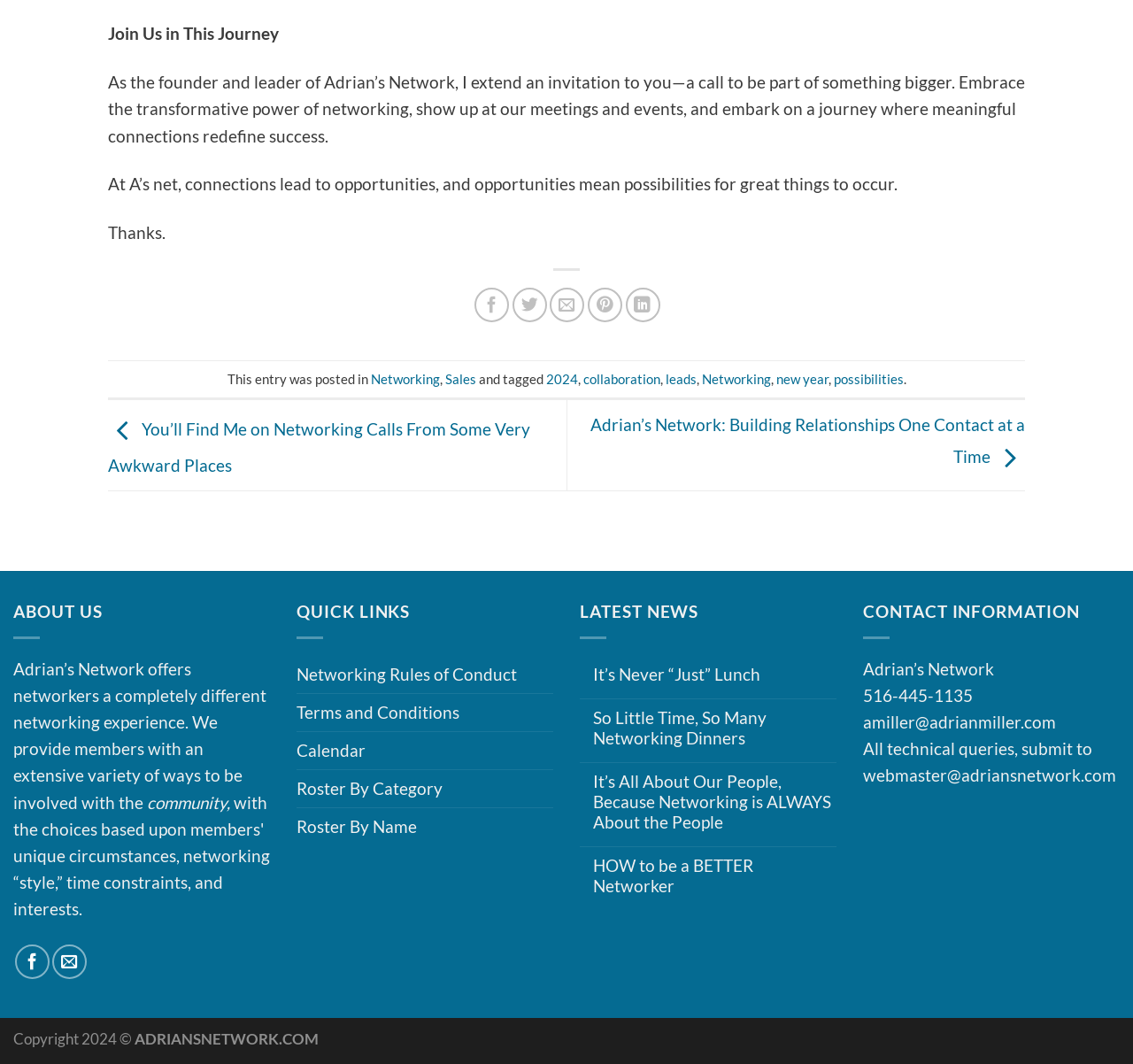What is the phone number of Adrian's Network? Examine the screenshot and reply using just one word or a brief phrase.

516-445-1135